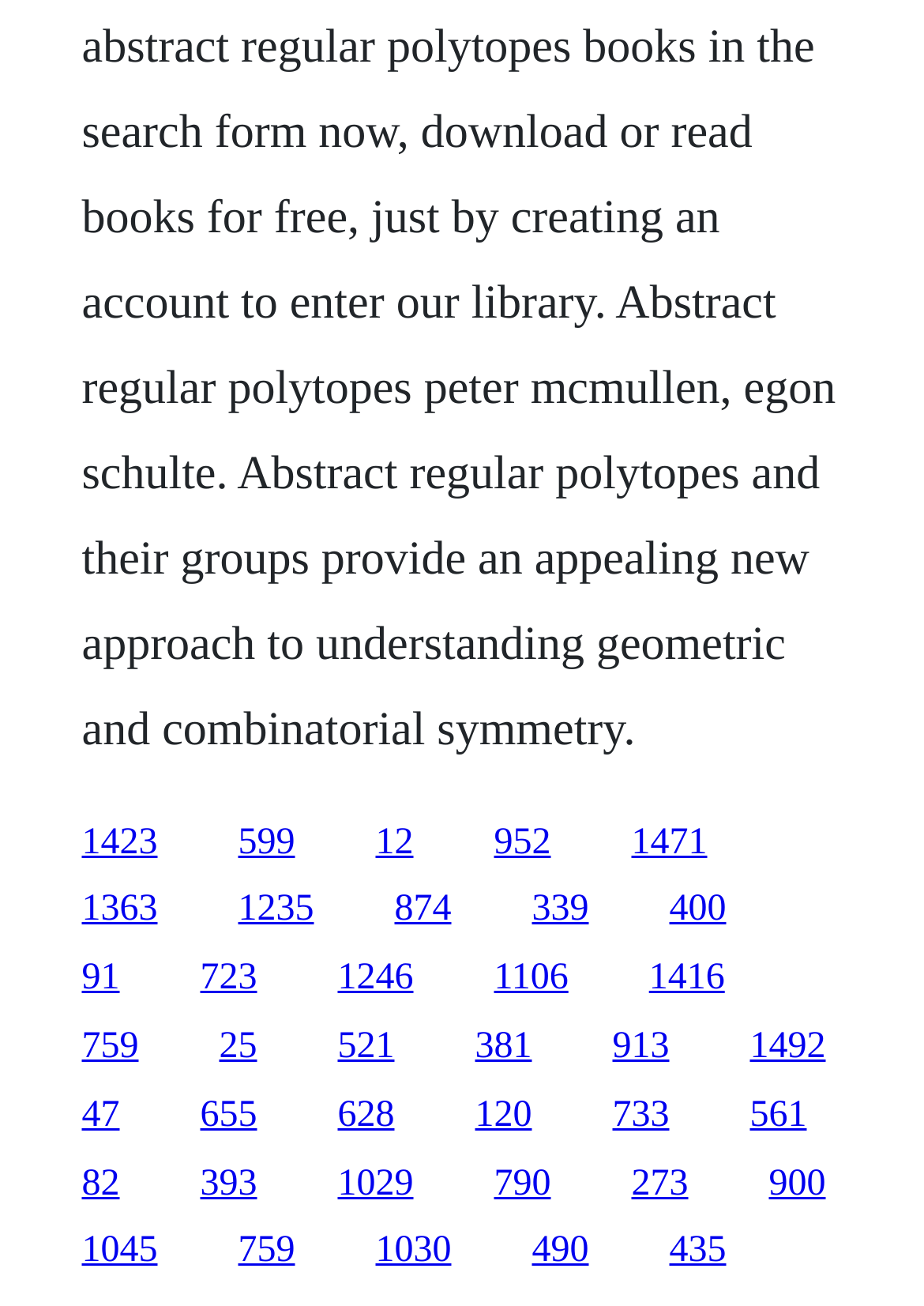Identify the bounding box coordinates of the element to click to follow this instruction: 'go to the fourth link'. Ensure the coordinates are four float values between 0 and 1, provided as [left, top, right, bottom].

[0.535, 0.629, 0.596, 0.66]